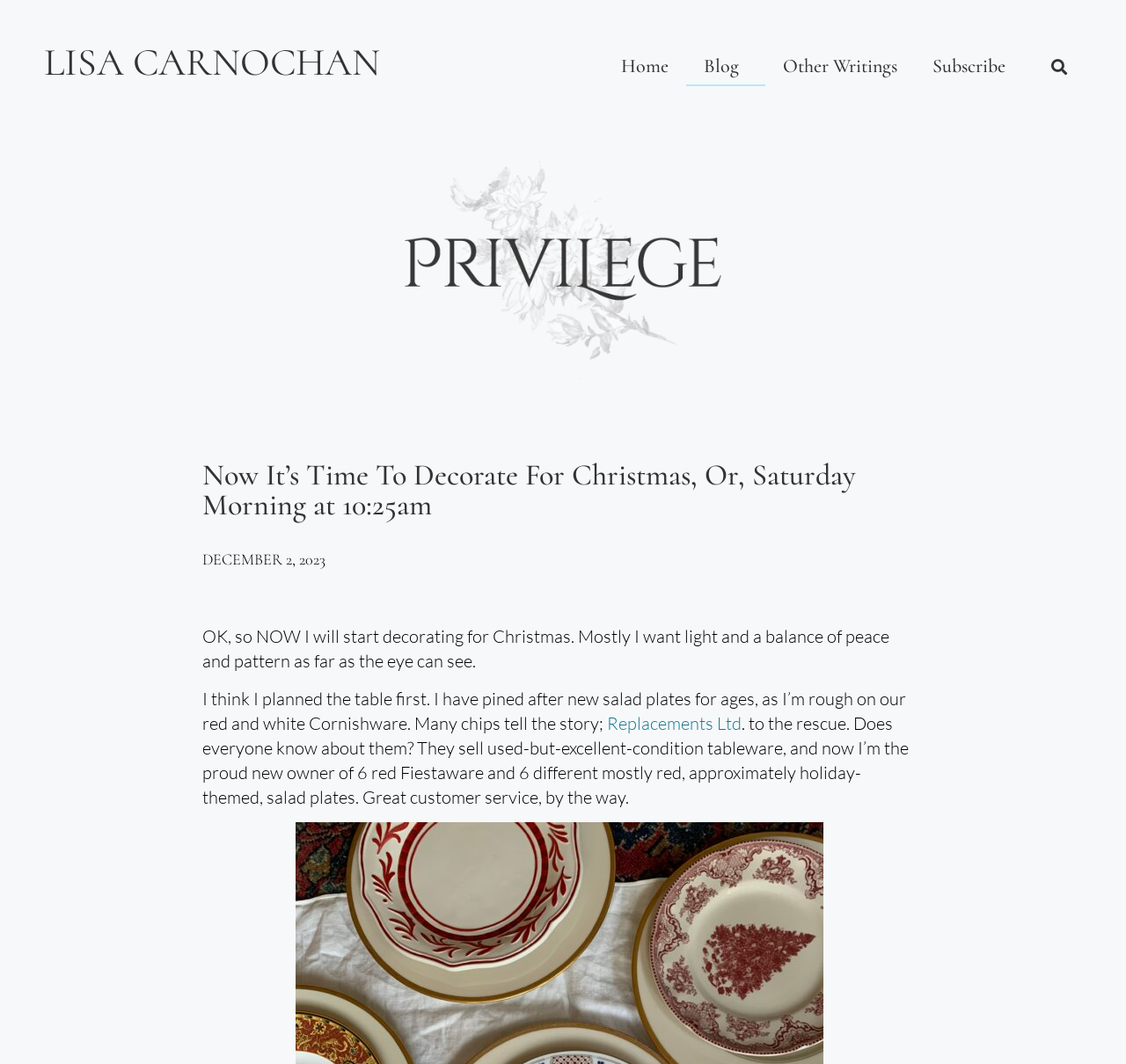Please identify the bounding box coordinates of the element's region that I should click in order to complete the following instruction: "Check out 'Other Writings'". The bounding box coordinates consist of four float numbers between 0 and 1, i.e., [left, top, right, bottom].

[0.68, 0.043, 0.812, 0.081]